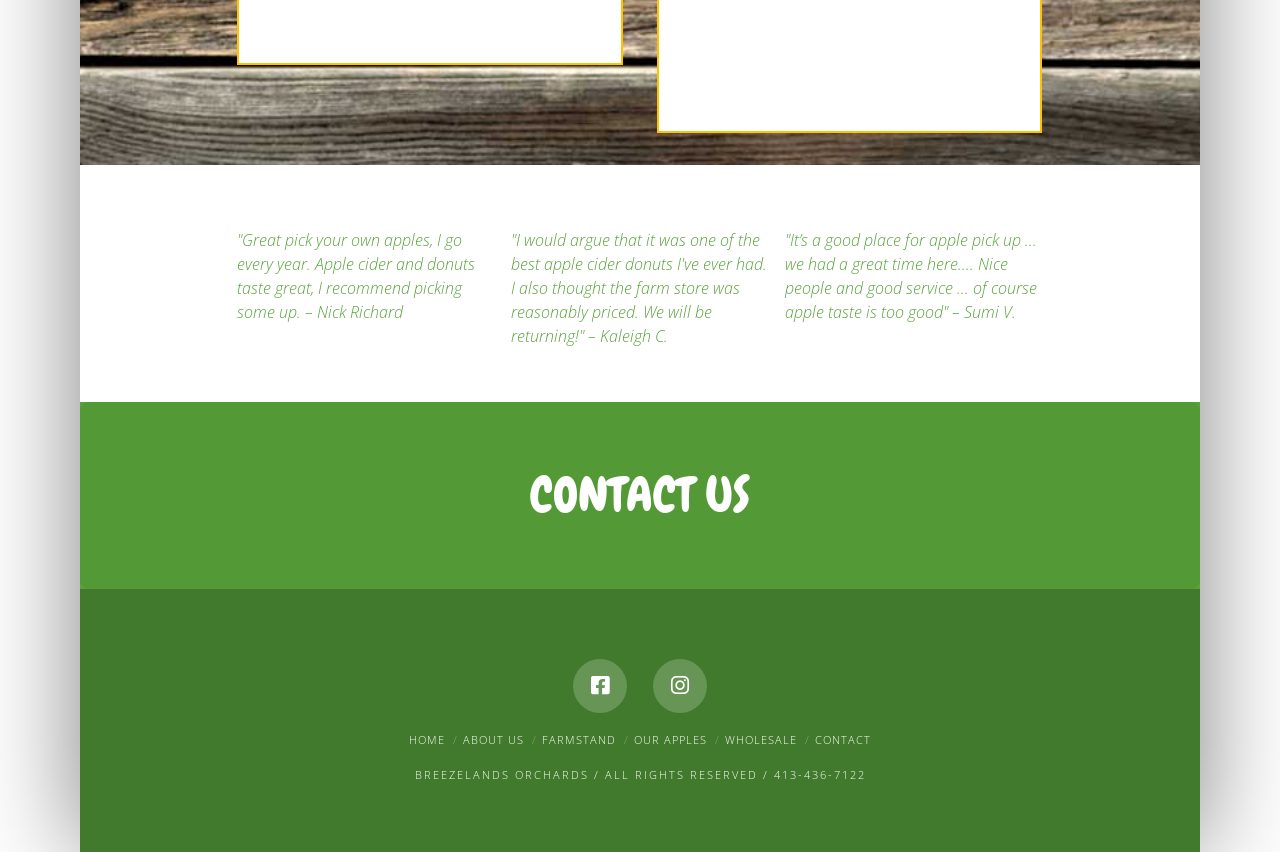What is the name of the orchard?
Answer the question with a thorough and detailed explanation.

I found the name of the orchard by looking at the static text element at the bottom of the page, which reads 'BREEZELANDS ORCHARDS / ALL RIGHTS RESERVED / 413-436-7122'.